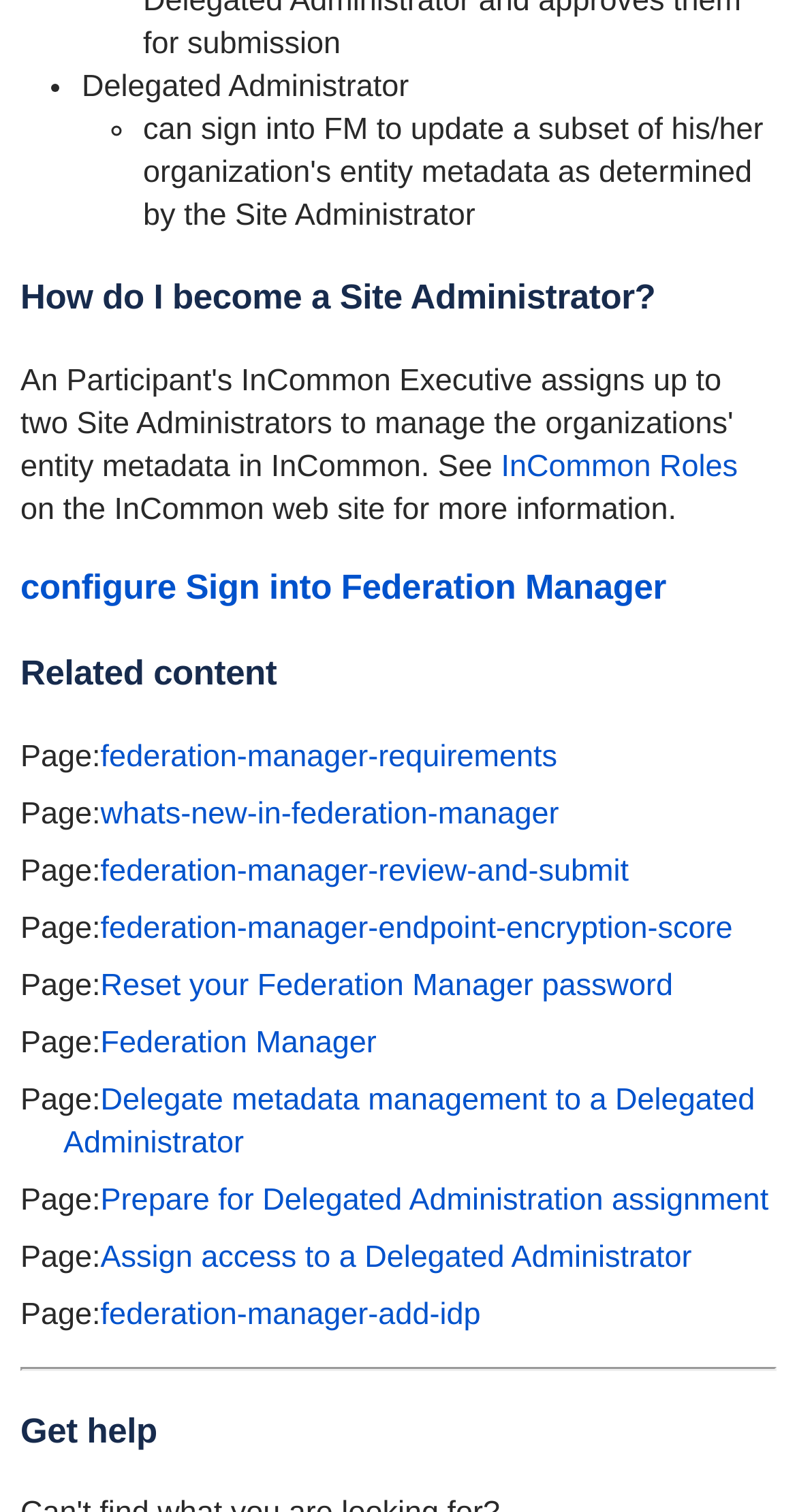Use a single word or phrase to answer the following:
What is the final section on the webpage?

Get help